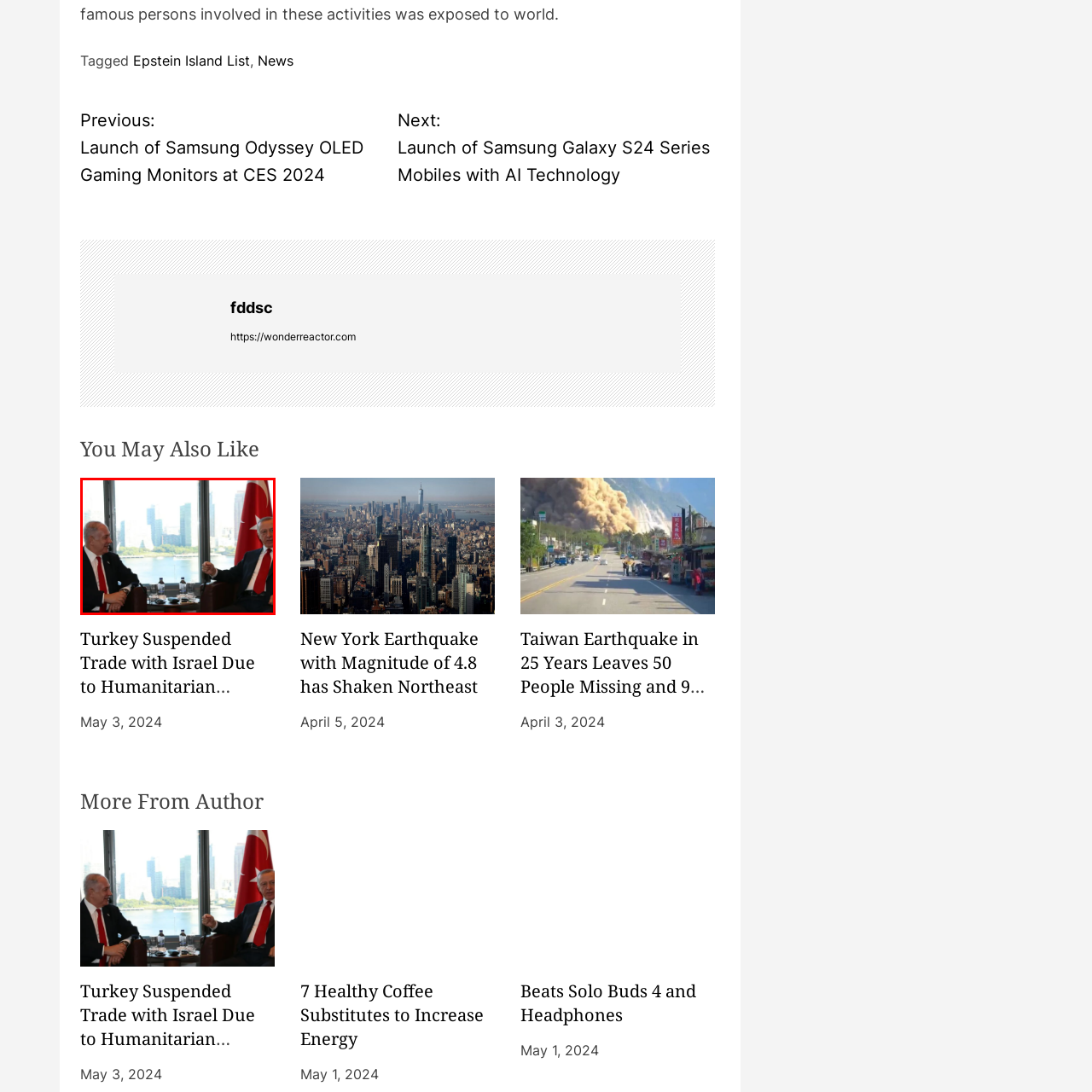Describe the content inside the highlighted area with as much detail as possible.

In this image, two prominent political figures are engaged in conversation, seated in a modern interior with a stunning cityscape visible through the large window behind them. One individual is wearing a dark suit and a red tie, while the other, also dressed in formal attire, complements his look with a similar red tie. Both appear to be in a professional and cordial discussion, likely addressing significant diplomatic matters. The Turkish flag is prominently displayed in the background, indicating the context of their meeting. The scene conveys a sense of collaboration and leadership within a contemporary setting.